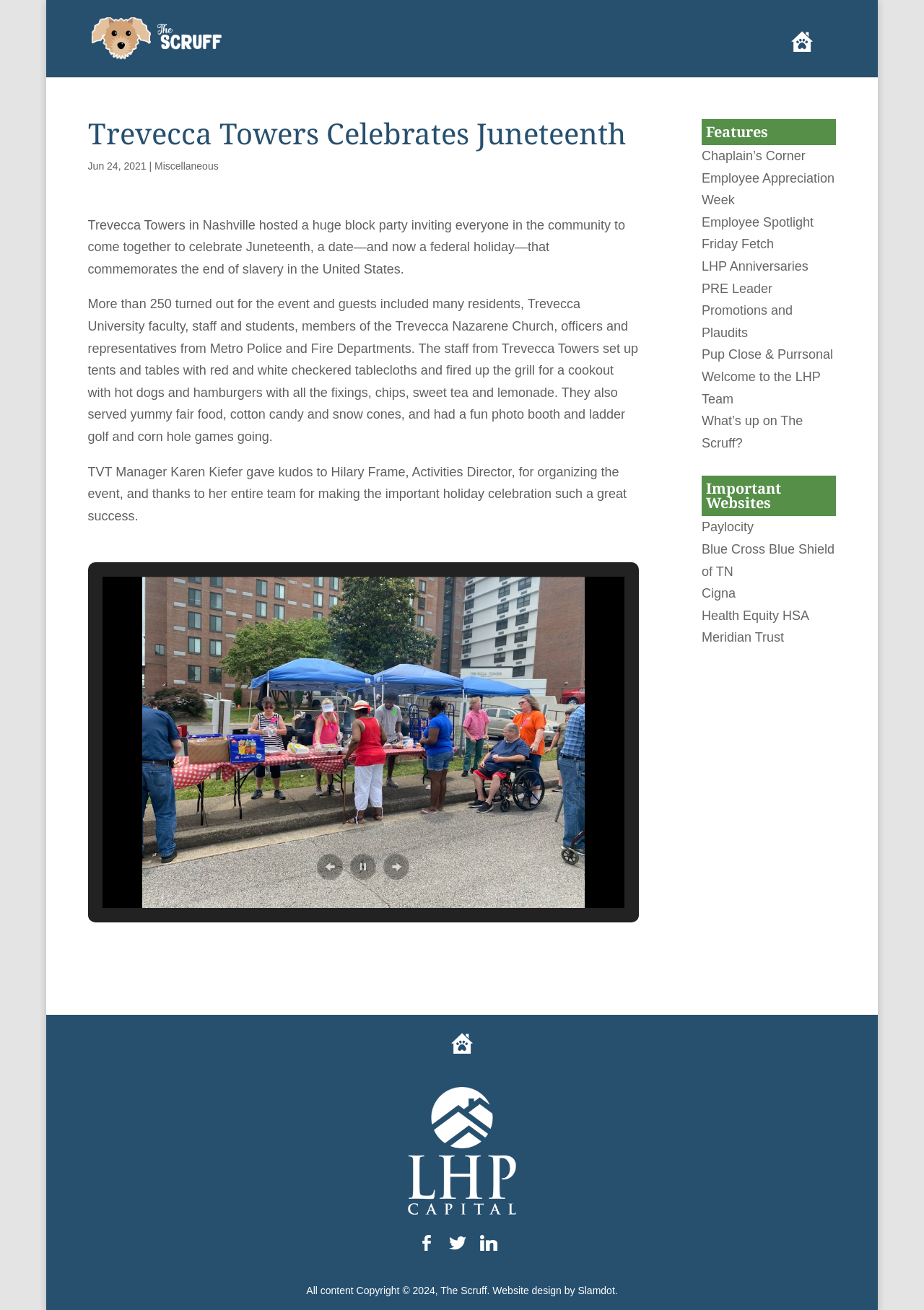What is the date of the Juneteenth celebration?
Based on the visual, give a brief answer using one word or a short phrase.

Jun 24, 2021